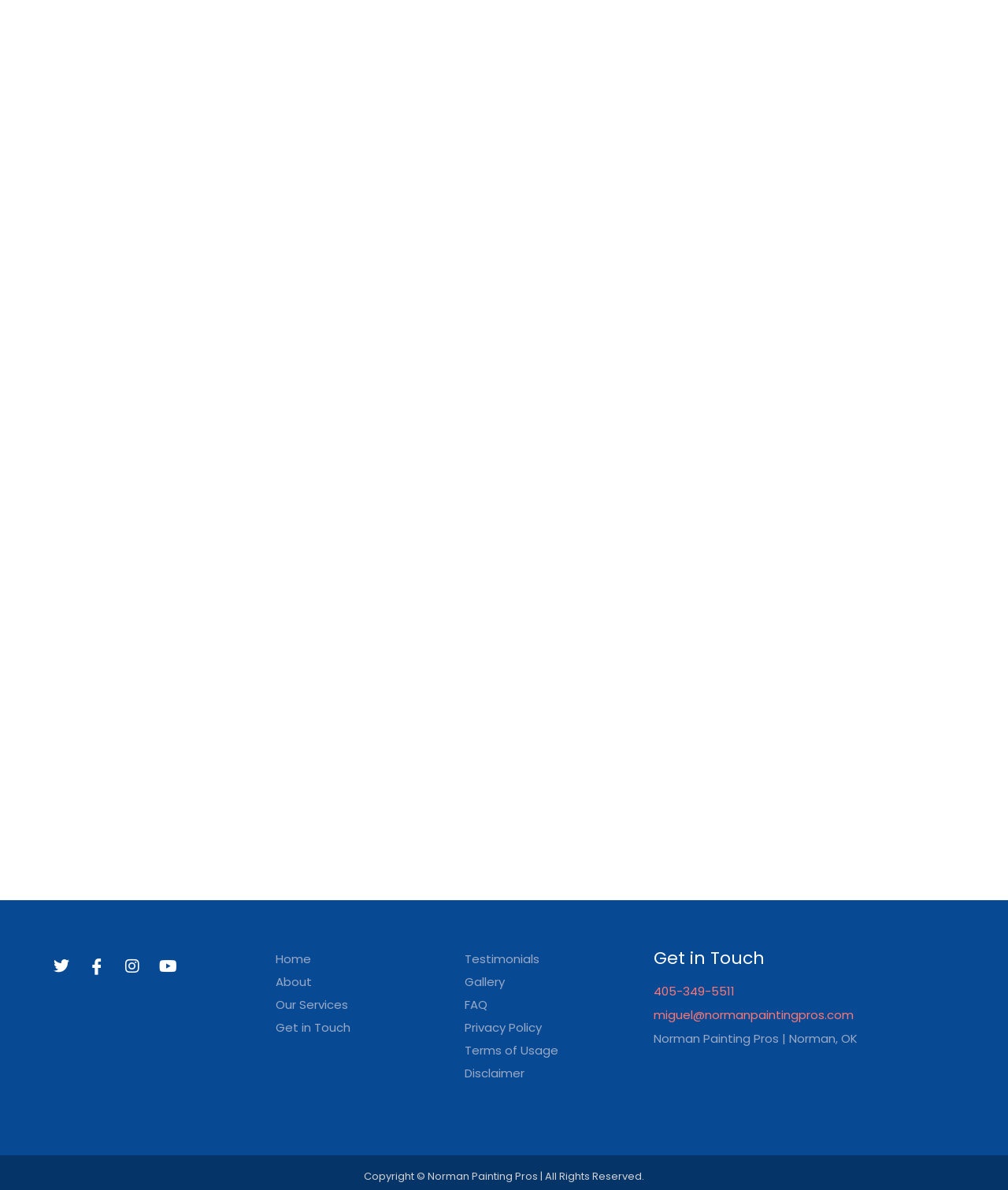Predict the bounding box of the UI element based on the description: "Terms of Usage". The coordinates should be four float numbers between 0 and 1, formatted as [left, top, right, bottom].

[0.461, 0.873, 0.633, 0.892]